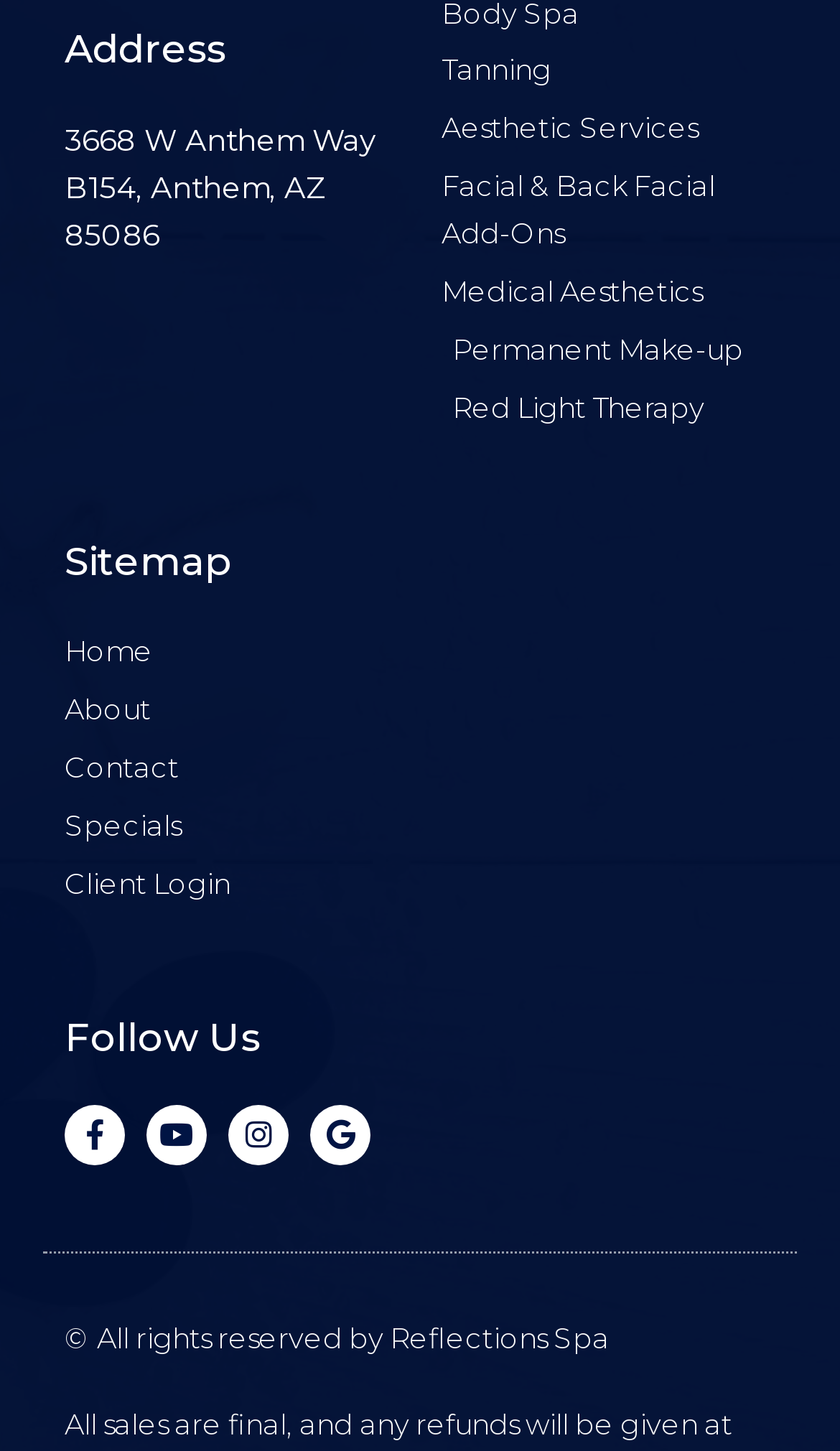Find the bounding box coordinates for the area that should be clicked to accomplish the instruction: "Go to Home".

[0.077, 0.434, 0.474, 0.466]